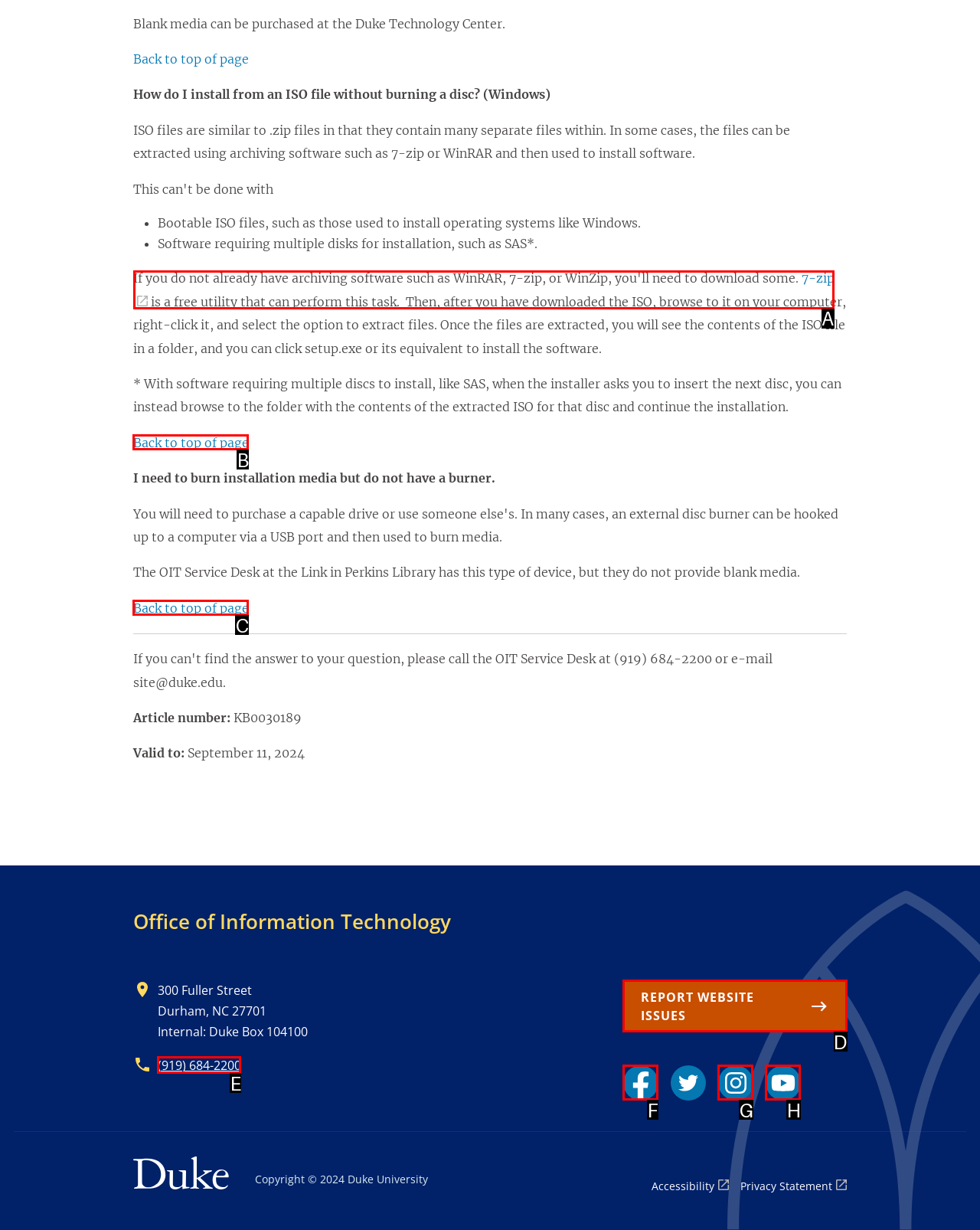Decide which HTML element to click to complete the task: Click the '7-zip' link Provide the letter of the appropriate option.

A